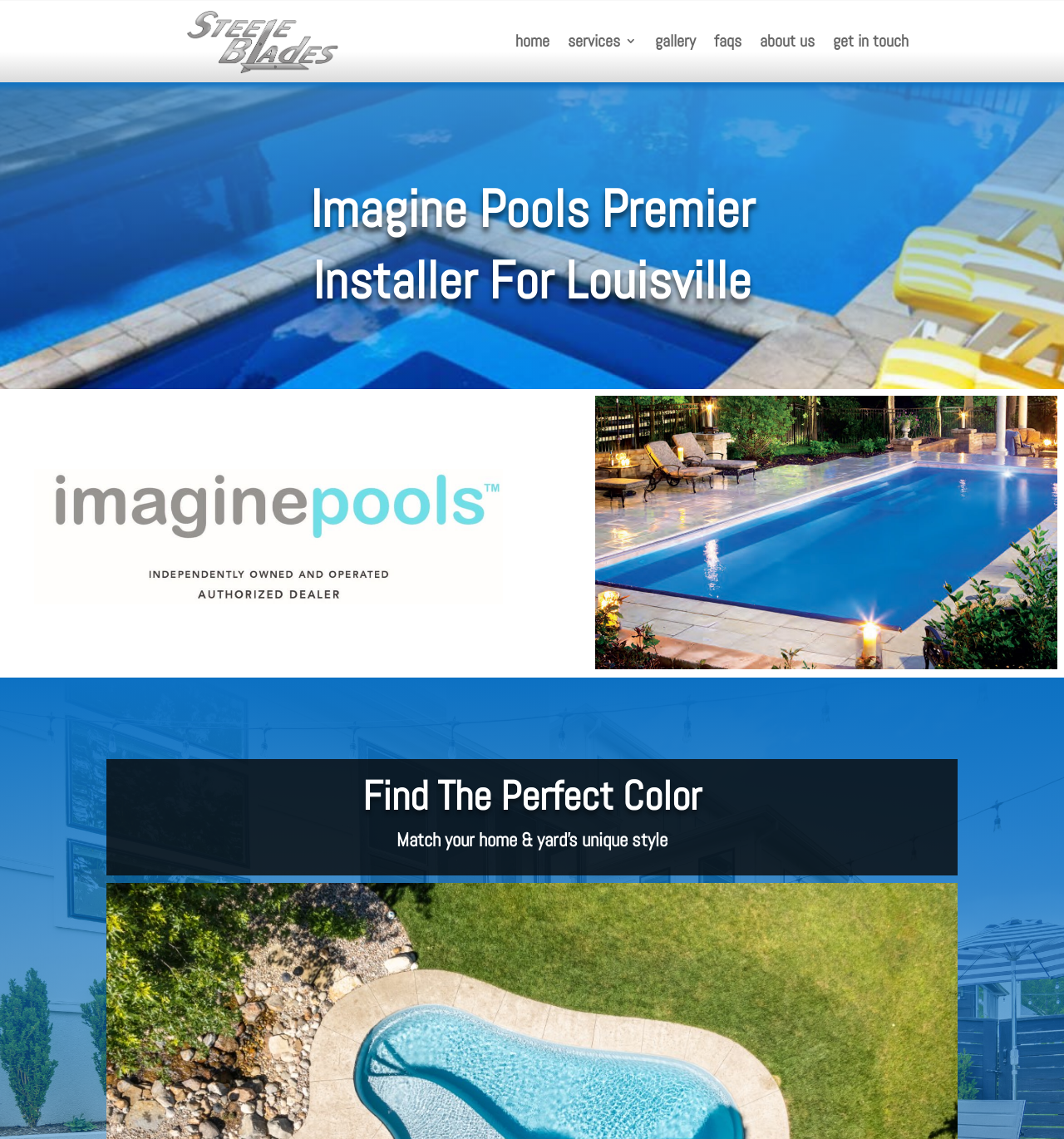What is the principal heading displayed on the webpage?

Imagine Pools Premier